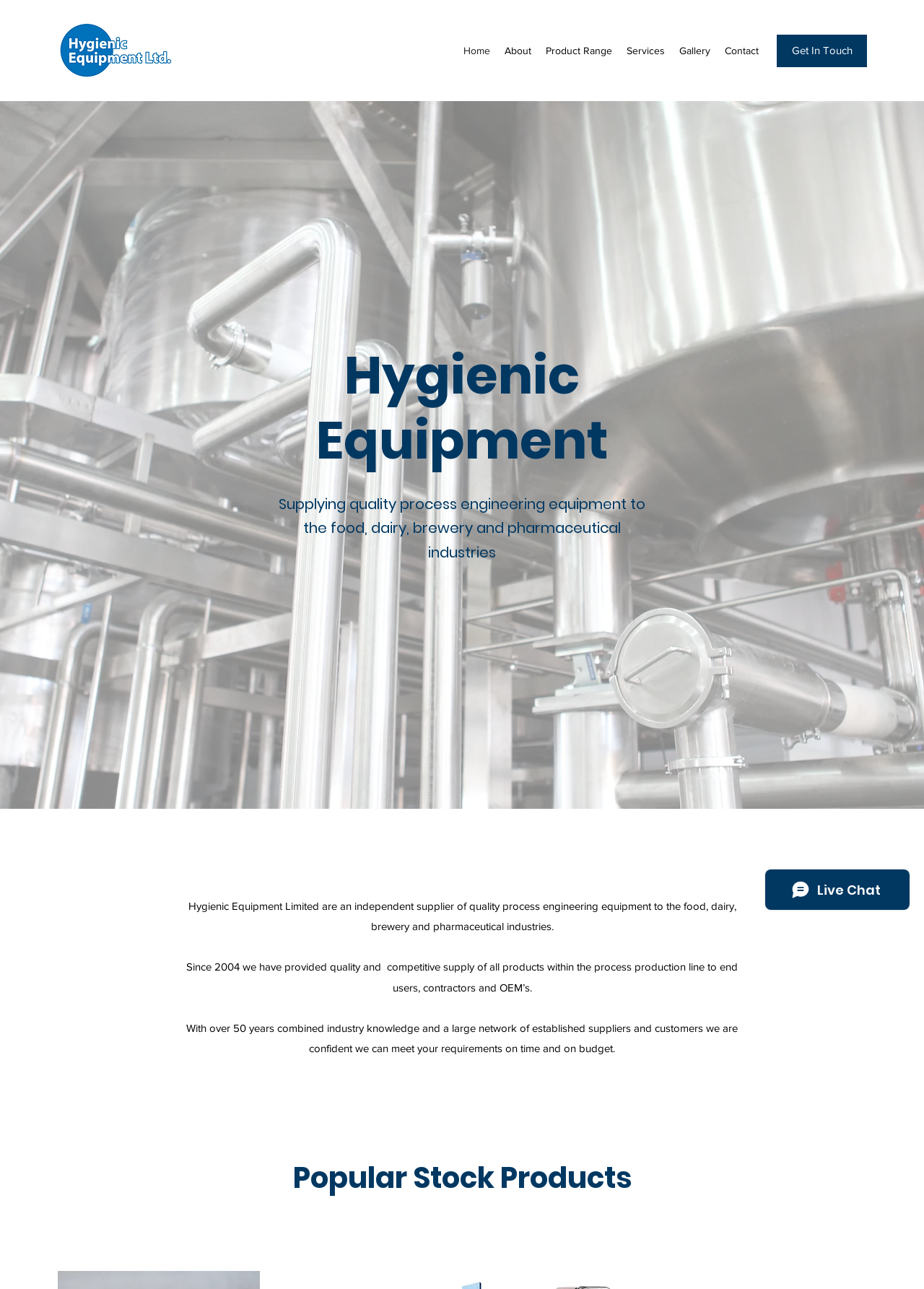Show the bounding box coordinates for the element that needs to be clicked to execute the following instruction: "Click the Hygienic Equipment logo". Provide the coordinates in the form of four float numbers between 0 and 1, i.e., [left, top, right, bottom].

[0.062, 0.017, 0.188, 0.062]